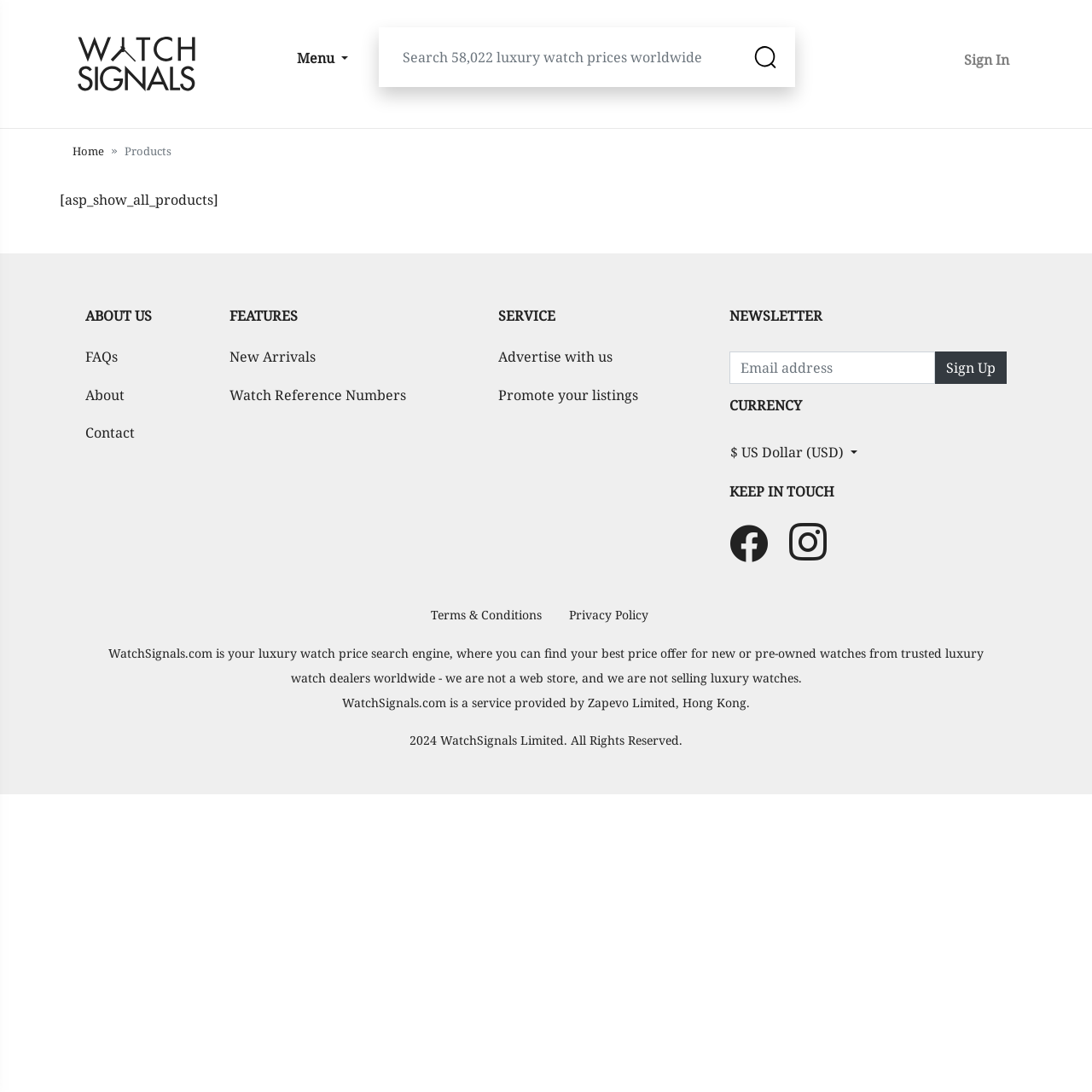Please answer the following question using a single word or phrase: 
What is the company name that provides the service?

Zapevo Limited